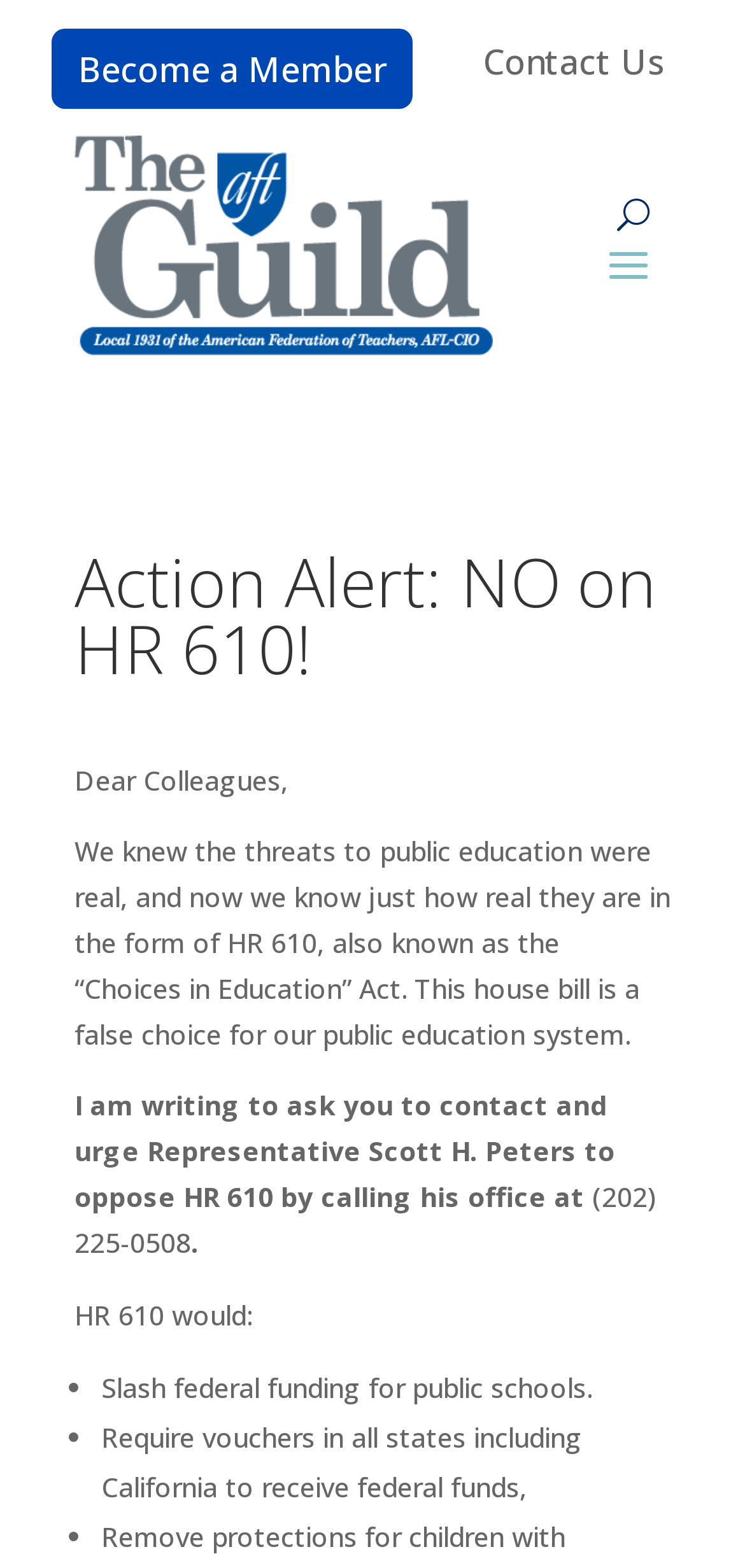Please analyze the image and give a detailed answer to the question:
What is the purpose of this webpage?

Based on the content of the webpage, it appears to be an action alert urging readers to contact their representatives to oppose HR 610, a house bill that threatens public education. The webpage provides information about the bill and its potential consequences, and encourages readers to take action.